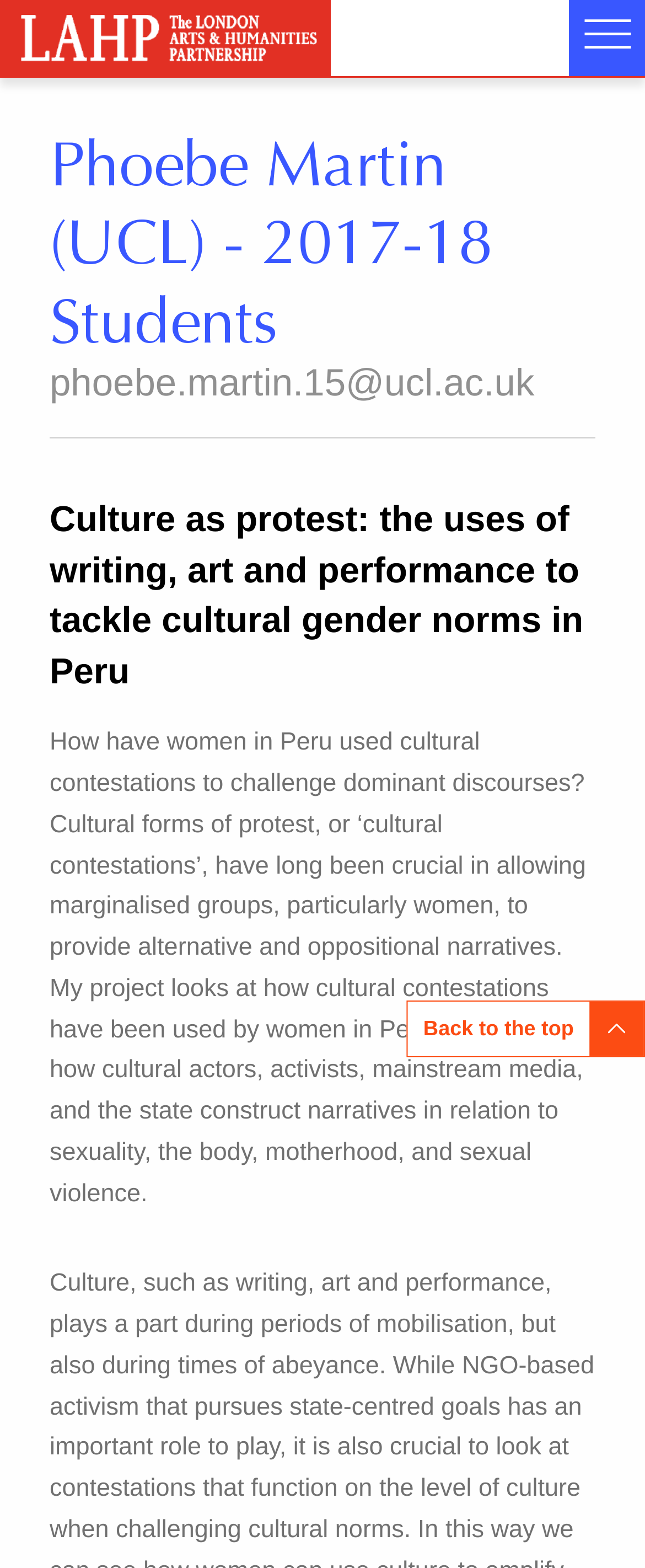Provide the bounding box coordinates of the HTML element this sentence describes: "Current PhD Students & Supervisors". The bounding box coordinates consist of four float numbers between 0 and 1, i.e., [left, top, right, bottom].

[0.141, 0.14, 0.741, 0.159]